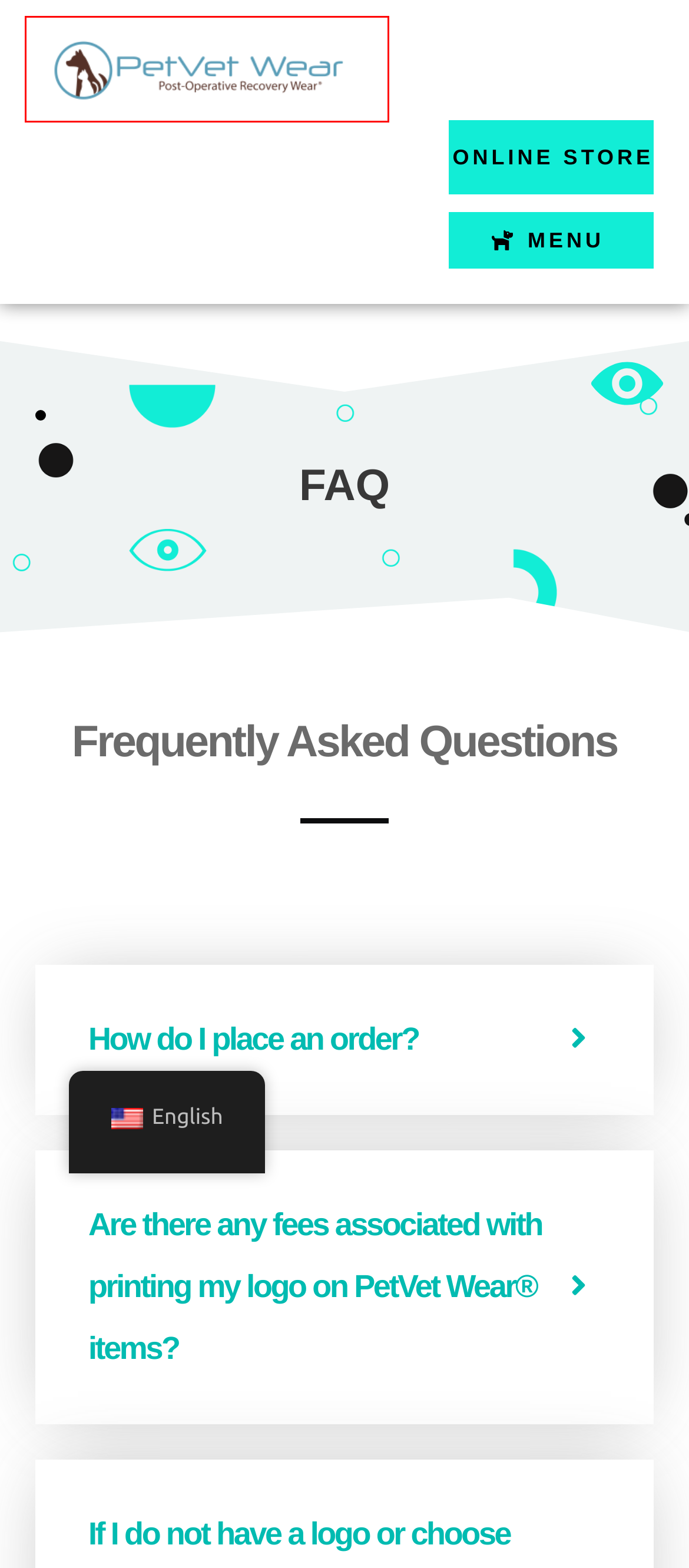With the provided webpage screenshot containing a red bounding box around a UI element, determine which description best matches the new webpage that appears after clicking the selected element. The choices are:
A. PetVet Wear ® Bandanas
B. PetVet Wear ® Dog 1 Suits
C. PetVet Wear
D. PetVet Wear ® Cat Suits
E. ABOUT US -
F. PetVet Wear ® Critical Care Suits
G. PetVet Wear ® Post-operative veterinary suits with your logo.
H. PetVet Wear ® Dog 2 Suits

G